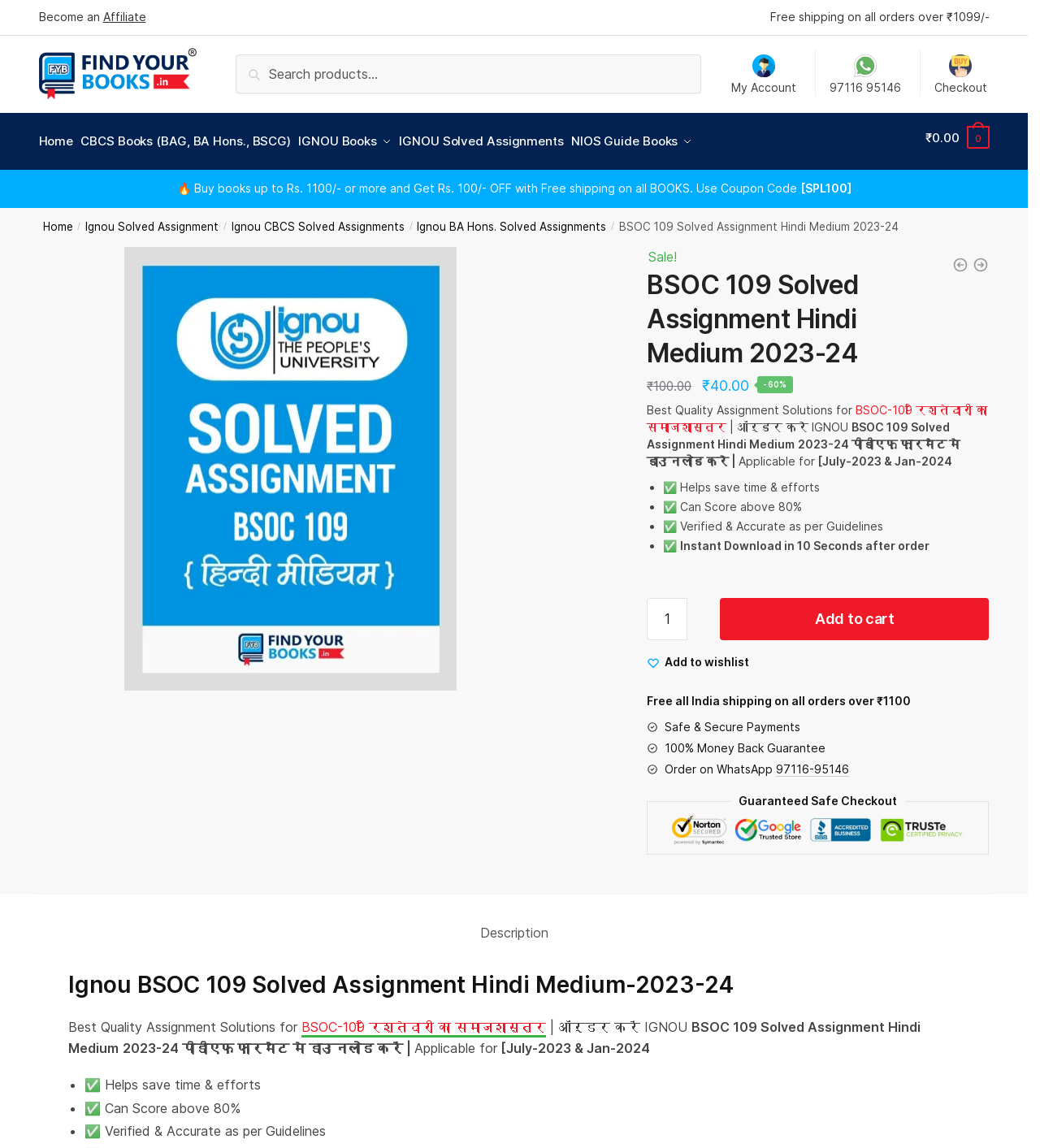Describe all the key features of the webpage in detail.

This webpage is about IGNOU BSOC 109 Solved Assignment in Hindi Medium for 2023-24. At the top, there is a navigation bar with links to "Home", "CBCS Books", "IGNOU Books", "IGNOU Solved Assignments", and "NIOS Guide Books". Below the navigation bar, there is a search bar with a search button. On the top-right corner, there is a secondary navigation bar with links to "My Account", "97116 95146", and "Checkout".

The main content of the webpage is divided into sections. The first section has a heading "BSOC 109 Solved Assignment Hindi Medium 2023-24" and a sale tag "Sale!". Below the heading, there is a price tag "₹40.00" with a discount of 60%. The section also contains a brief description of the product, stating that it is a best quality assignment solution for IGNOU BSOC 109 in Hindi Medium.

The next section lists the benefits of the product, including saving time and efforts, scoring above 80%, and being verified and accurate as per guidelines. Below this section, there is a call-to-action button "Add to cart" and a link to add the product to the wishlist.

On the right side of the webpage, there is a section with a heading "Guaranteed Safe Checkout" and a list of guarantees, including free all India shipping on orders over ₹1100, safe and secure payments, 100% money-back guarantee, and the option to order on WhatsApp.

At the bottom of the webpage, there is a tab list with a single tab "Description" that contains a detailed description of the product.